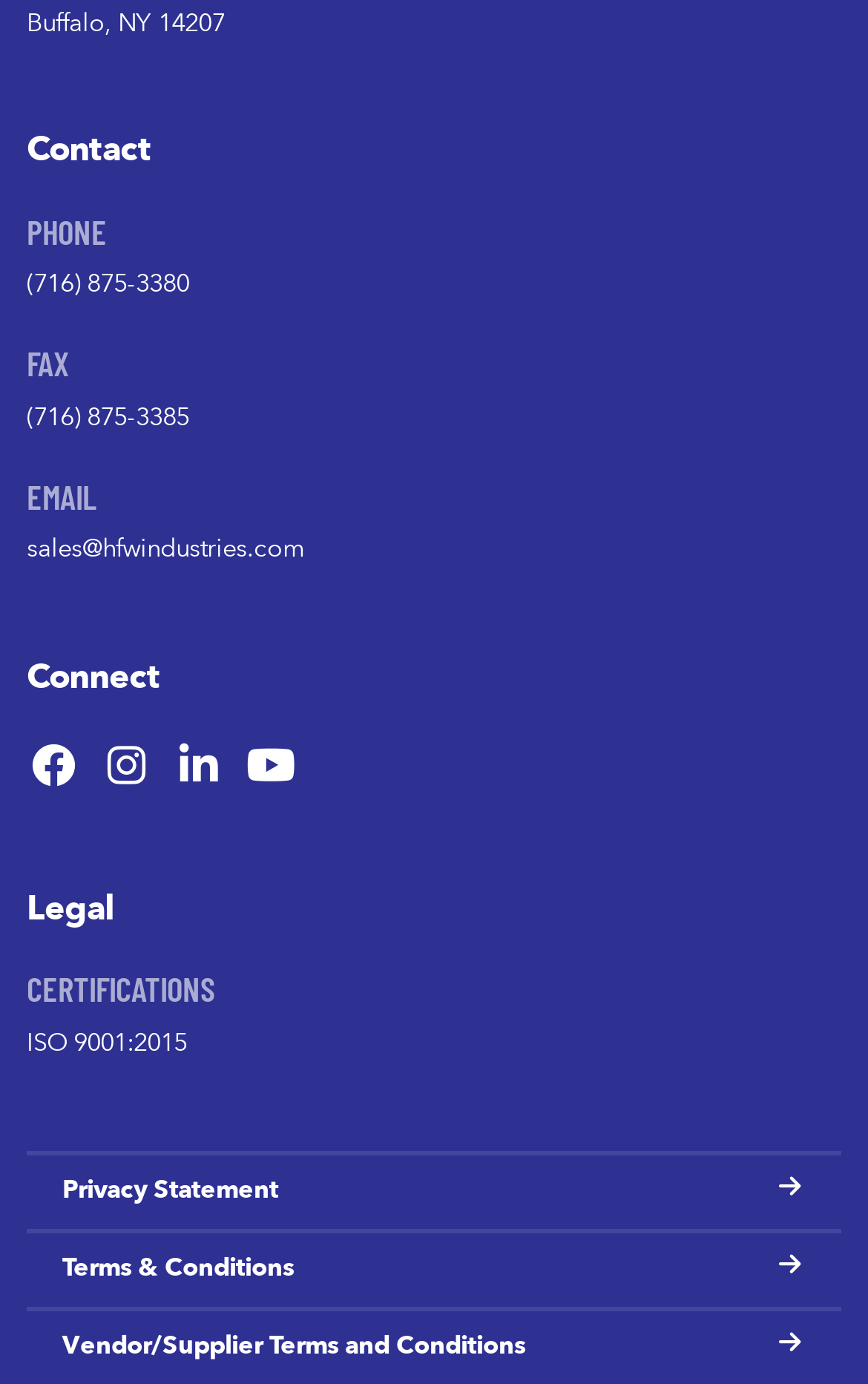Locate the bounding box coordinates of the clickable element to fulfill the following instruction: "Visit Facebook page". Provide the coordinates as four float numbers between 0 and 1 in the format [left, top, right, bottom].

[0.031, 0.533, 0.094, 0.576]